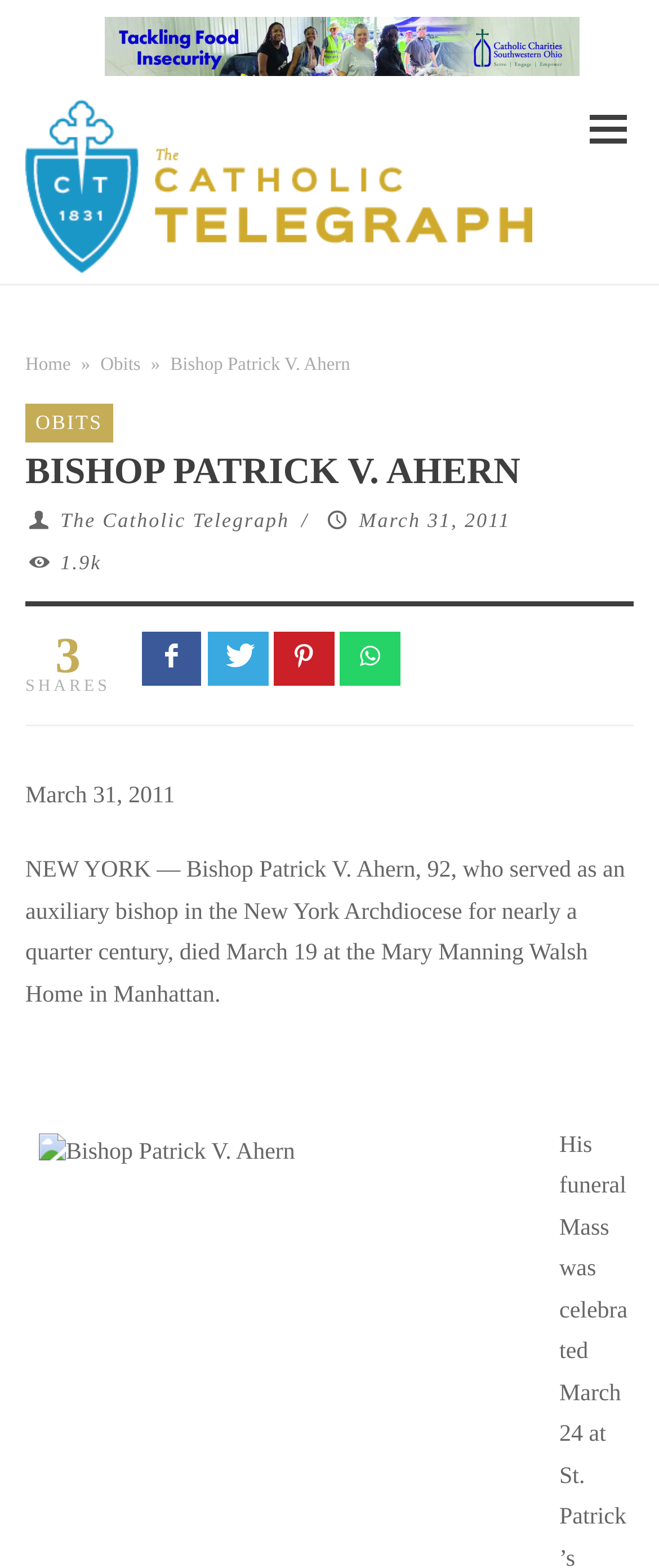Please determine the headline of the webpage and provide its content.

BISHOP PATRICK V. AHERN